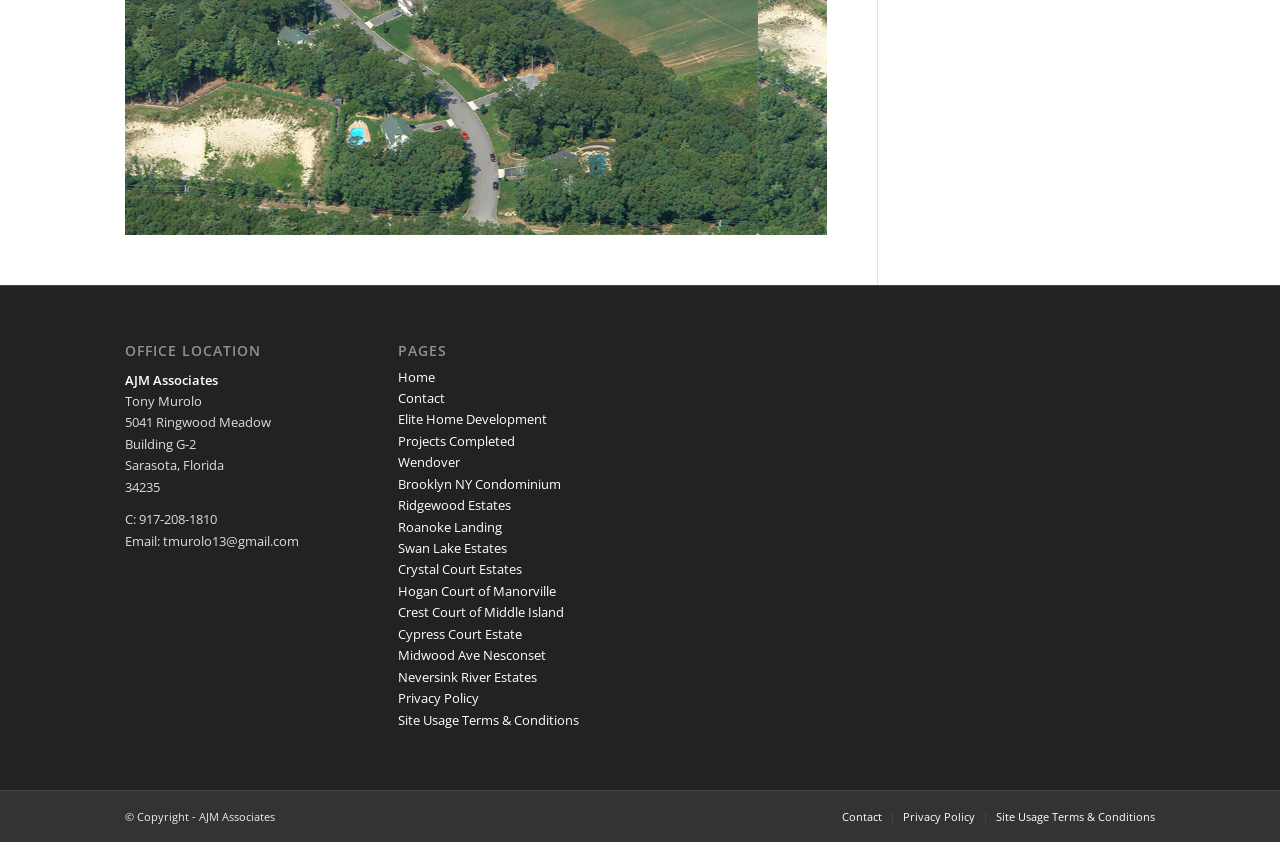From the webpage screenshot, predict the bounding box coordinates (top-left x, top-left y, bottom-right x, bottom-right y) for the UI element described here: 繁體中文

None